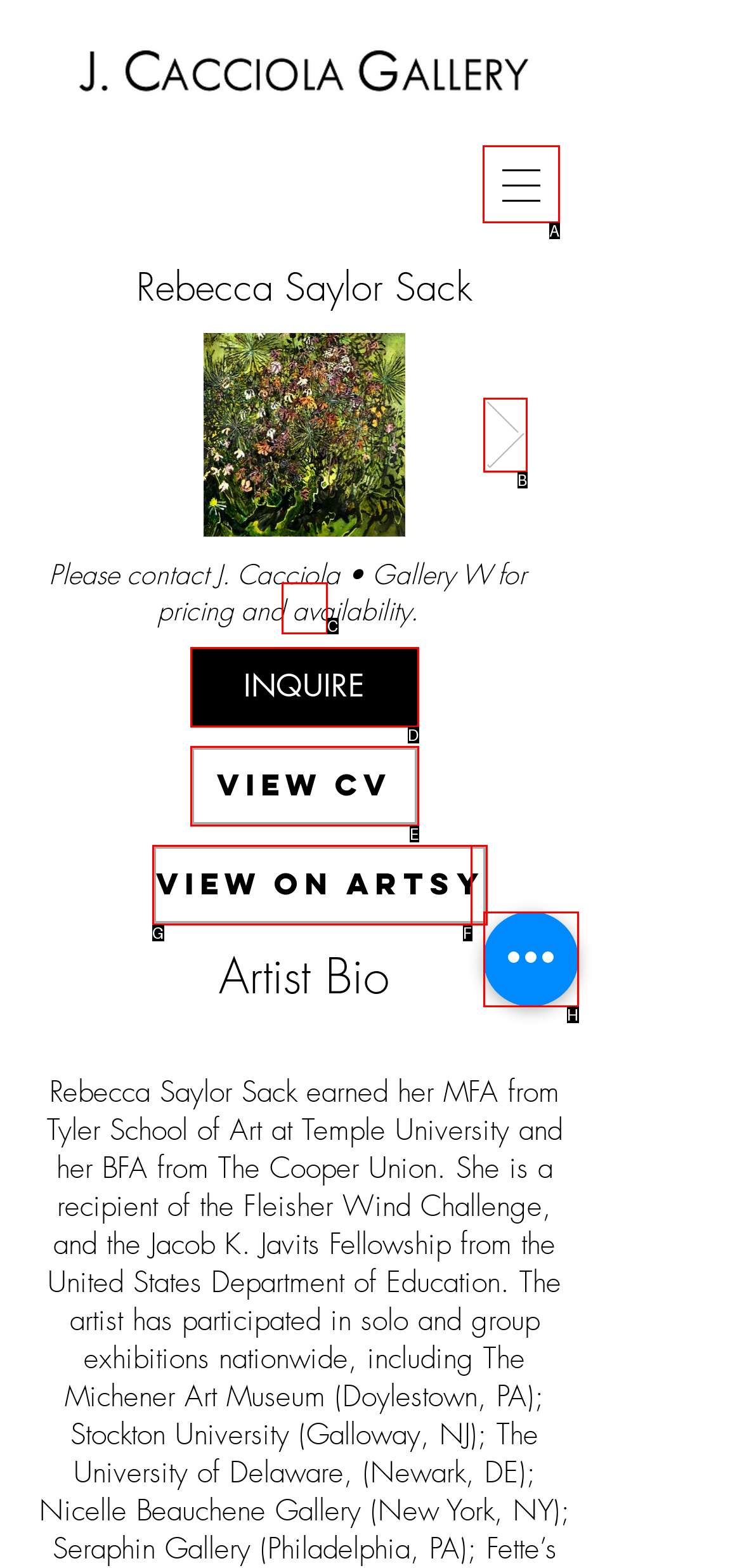Identify which lettered option to click to carry out the task: Click the site navigation button. Provide the letter as your answer.

A